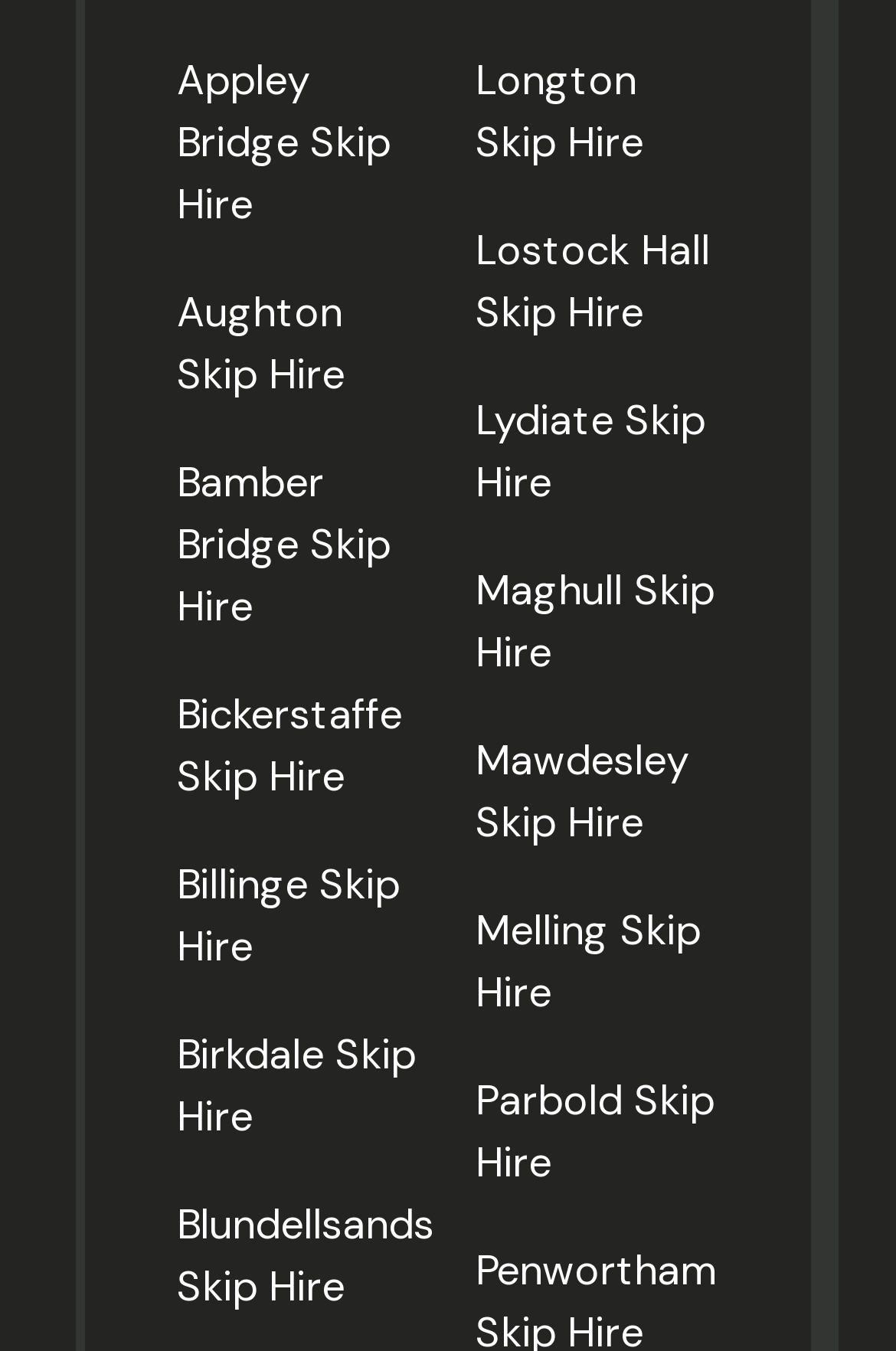What is the skip hire service located below Bickerstaffe Skip Hire?
Carefully analyze the image and provide a thorough answer to the question.

By comparing the y1 and y2 coordinates of the link elements, I determined that the element located below 'Bickerstaffe Skip Hire' is 'Billinge Skip Hire'.